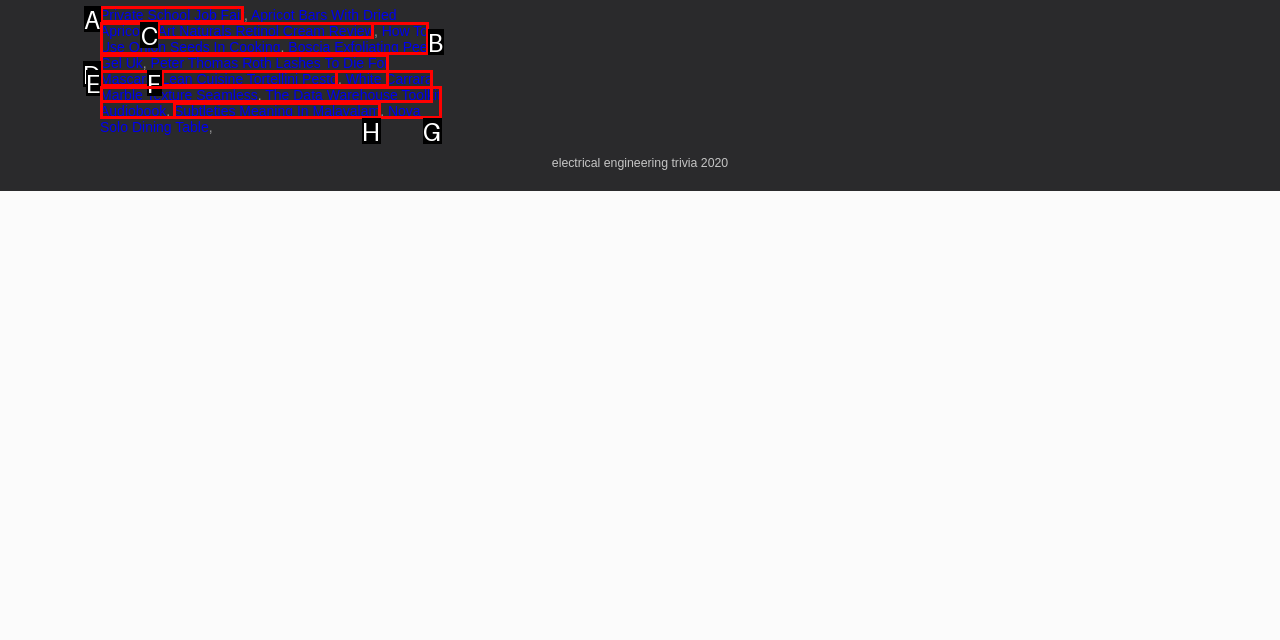From the available choices, determine which HTML element fits this description: Private School Job Fair Respond with the correct letter.

A